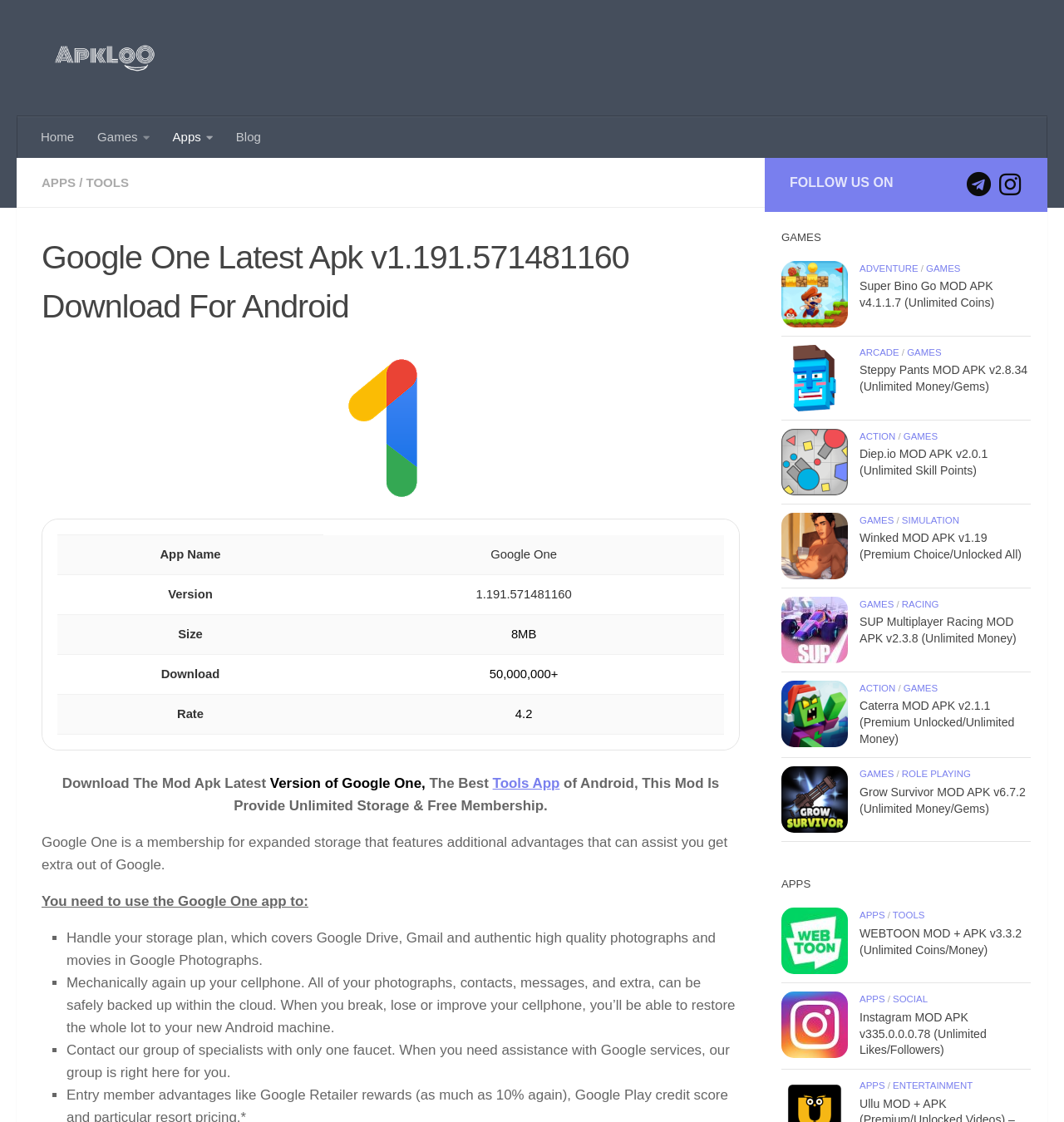Identify and extract the main heading of the webpage.

Google One Latest Apk v1.191.571481160 Download For Android